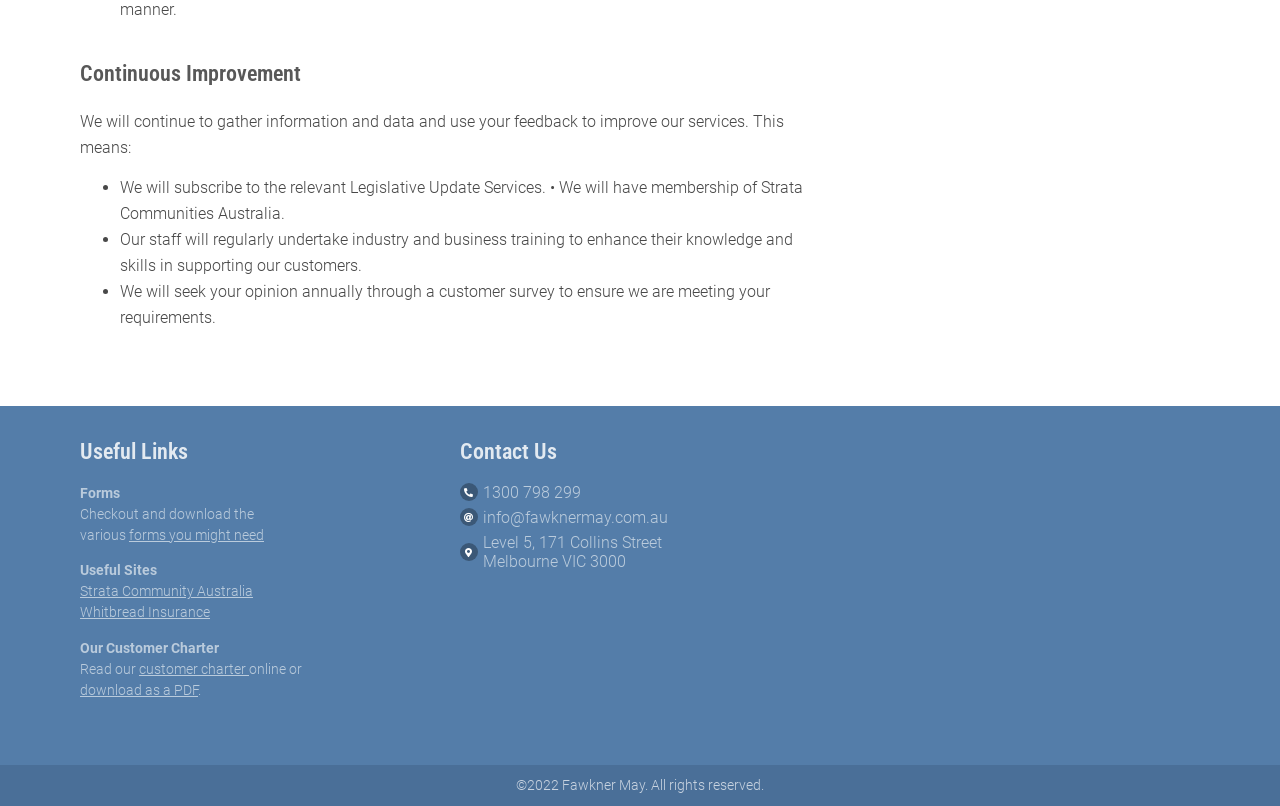Please provide a comprehensive response to the question below by analyzing the image: 
What is the second useful link?

The second useful link is 'Strata Community Australia' which is mentioned under the 'Useful Links' section, following the 'Forms' link.